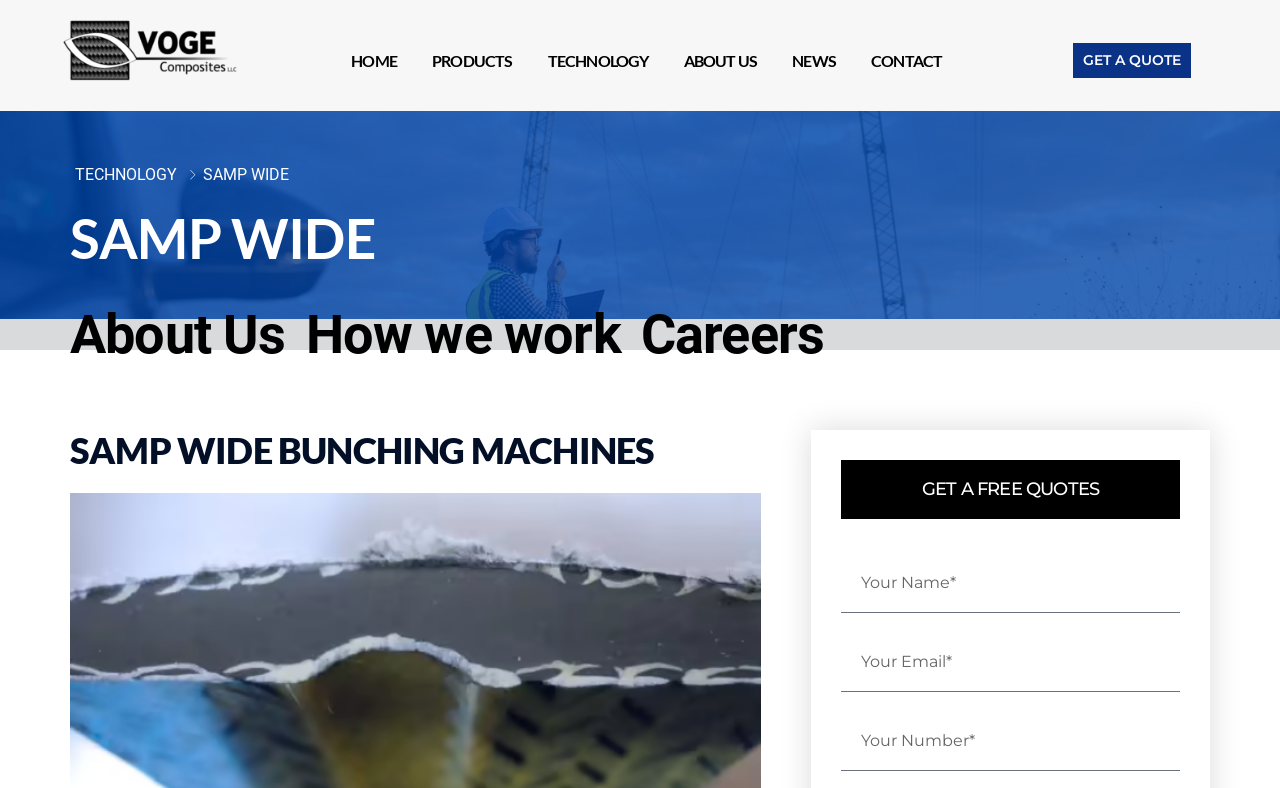What type of machines does SAMP WIDE offer?
Look at the image and respond with a one-word or short-phrase answer.

Bunching machines